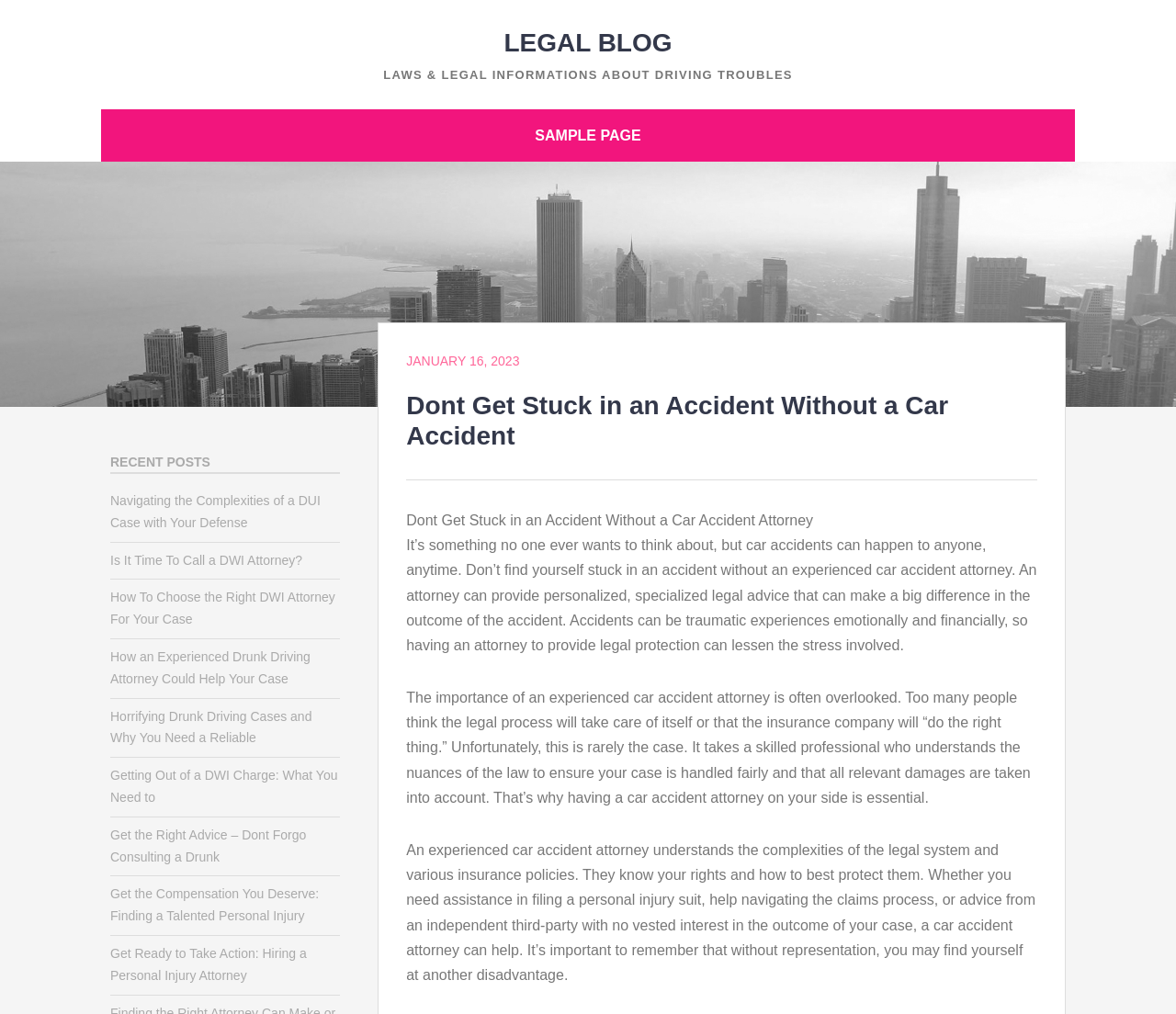Find the bounding box coordinates of the clickable region needed to perform the following instruction: "Click on LEGAL BLOG". The coordinates should be provided as four float numbers between 0 and 1, i.e., [left, top, right, bottom].

[0.428, 0.028, 0.571, 0.056]